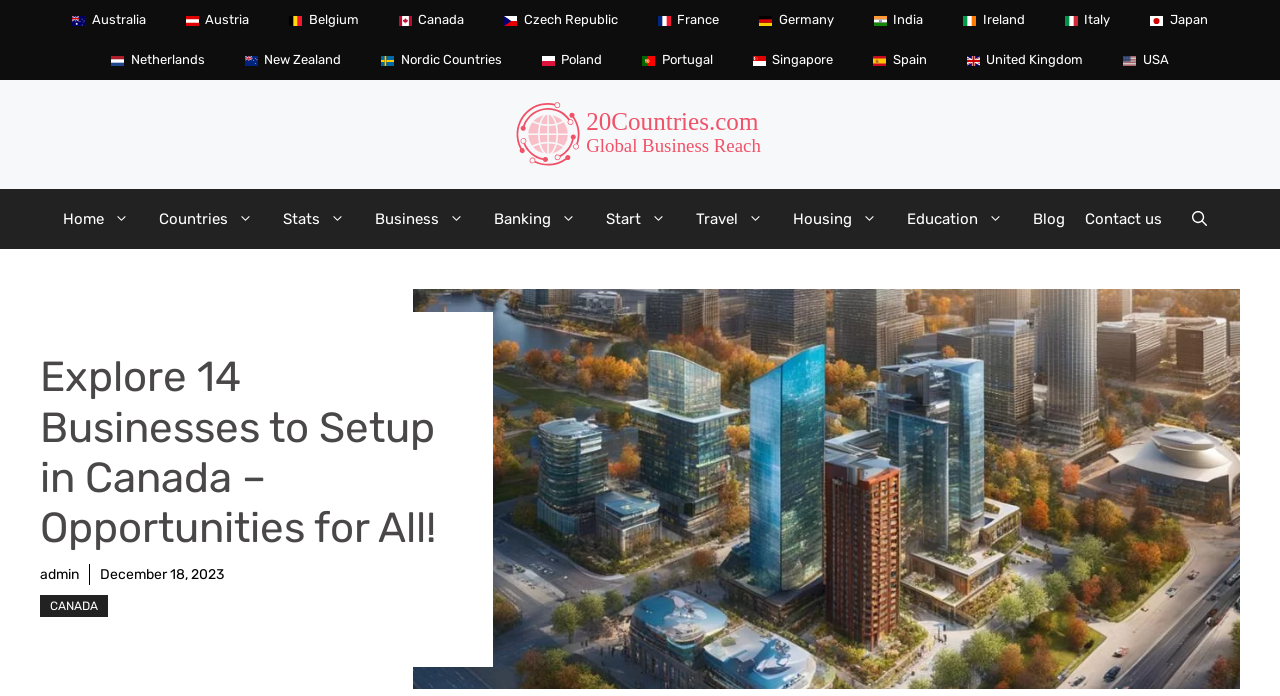Describe the webpage meticulously, covering all significant aspects.

This webpage is focused on exploring business opportunities in Canada, with a prominent heading "Explore 14 Businesses to Setup in Canada – Opportunities for All!" located near the top center of the page. 

At the very top of the page, there is a row of links to various countries, including Australia, Austria, Belgium, and many others, stretching from the left edge to the right edge of the page. Below this row, there is a banner with a link to "20 Countries" accompanied by an image, situated near the top left corner of the page.

The primary navigation menu is located below the banner, spanning the entire width of the page. It consists of 11 links, including "Home", "Countries", "Stats", "Business", and others, arranged from left to right.

Below the navigation menu, there is a large figure taking up most of the page's width, featuring an image related to "14 businesses to setup in Canada". 

At the bottom left corner of the page, there are a few more links, including "admin" and "CANADA", as well as a time stamp showing "December 18, 2023".